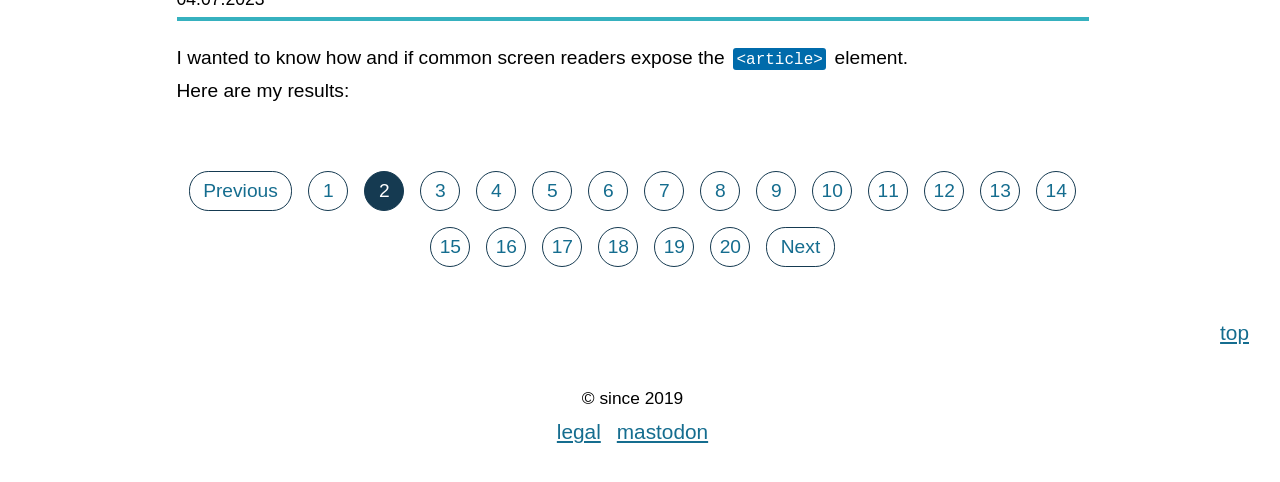Use a single word or phrase to respond to the question:
How many links are there on the page?

25